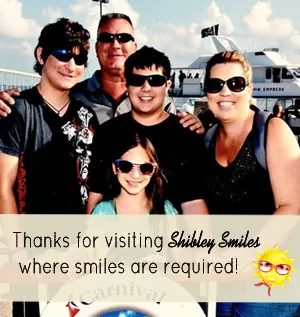What is the sentiment conveyed by the image?
Deliver a detailed and extensive answer to the question.

The image conveys a sense of fun, family bonding, and positivity through the joyful moment captured, the cheerful caption, and the playful sun and smiley emojis, all of which contribute to a welcoming and lighthearted atmosphere.